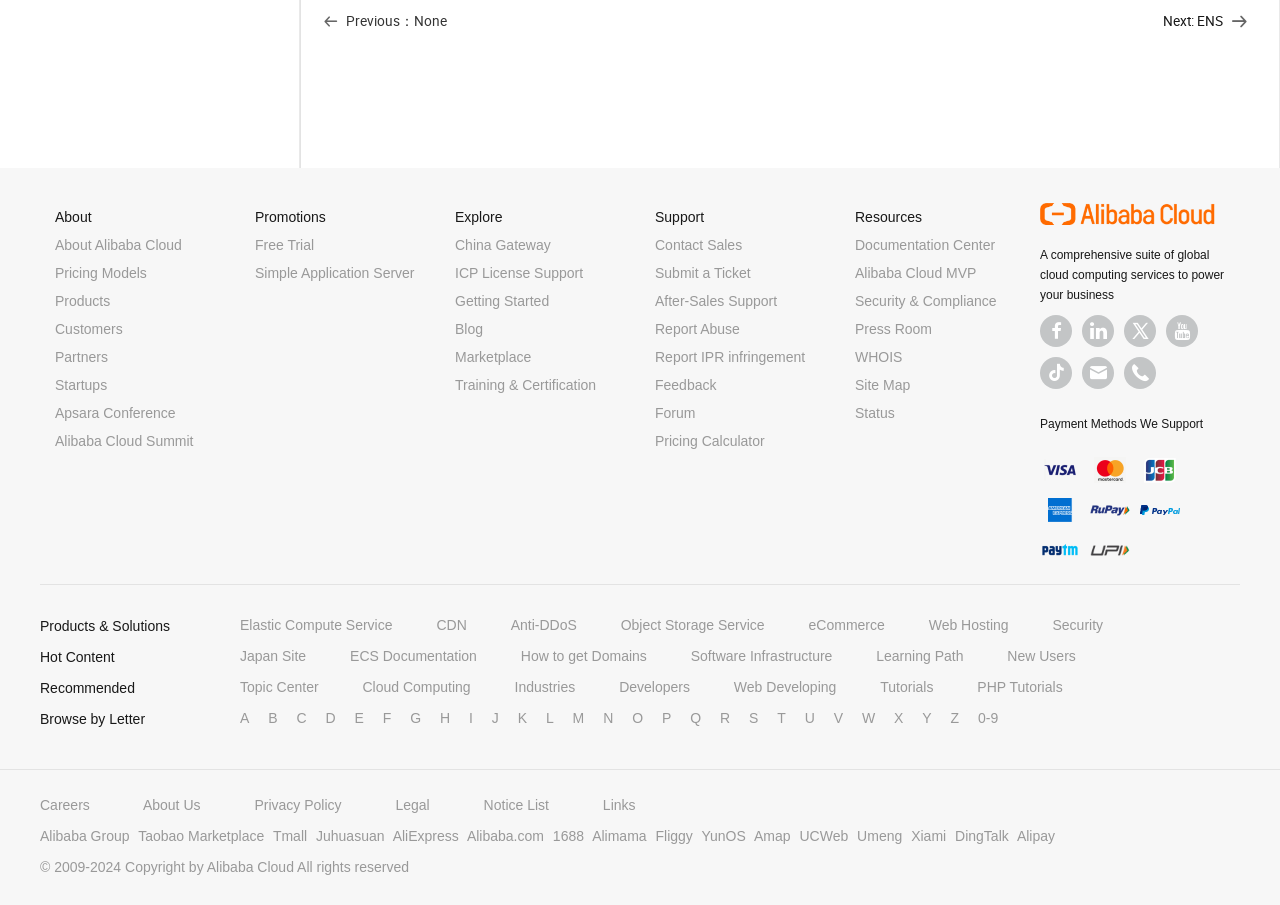Find the bounding box coordinates of the area to click in order to follow the instruction: "Click on the 'About Alibaba Cloud' link".

[0.043, 0.262, 0.142, 0.28]